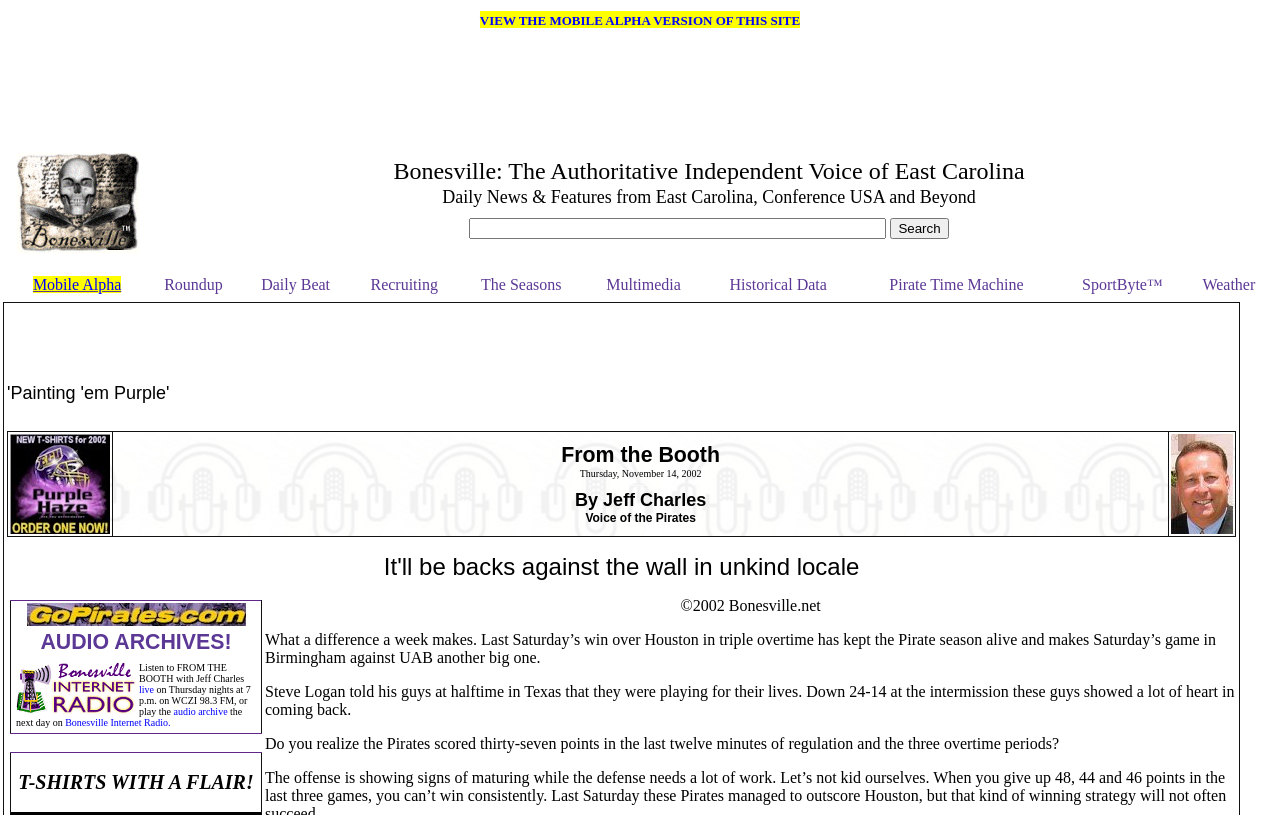Generate a thorough description of the webpage.

The webpage is a news and information portal focused on East Carolina University, with a pirate-themed design. At the top, there is a header section with a link to view the mobile alpha version of the site. Below this, there is a navigation menu with several links, including "Bonesville: The Authoritative Independent Voice of East Carolina", "Search", "Mobile Alpha", "Roundup", "Daily Beat", "Recruiting", "The Seasons", "Multimedia", "Historical Data", "Pirate Time Machine", "SportByte", and "Weather".

In the main content area, there is a table with several rows, each containing a news article or feature. The first row has a link to an article titled "From the Booth" with a byline "By Jeff Charles, Voice of the Pirates". There is also a link to email Jeff Charles. Below this, there is an audio archive section with a link to listen to "FROM THE BOOTH" with Jeff Charles.

To the right of the main content area, there is an iframe, which may contain additional content or advertisements. At the bottom of the page, there is a footer section with additional links and information. Overall, the webpage has a busy layout with many links and features, but it is organized in a way that makes it easy to navigate and find specific content.